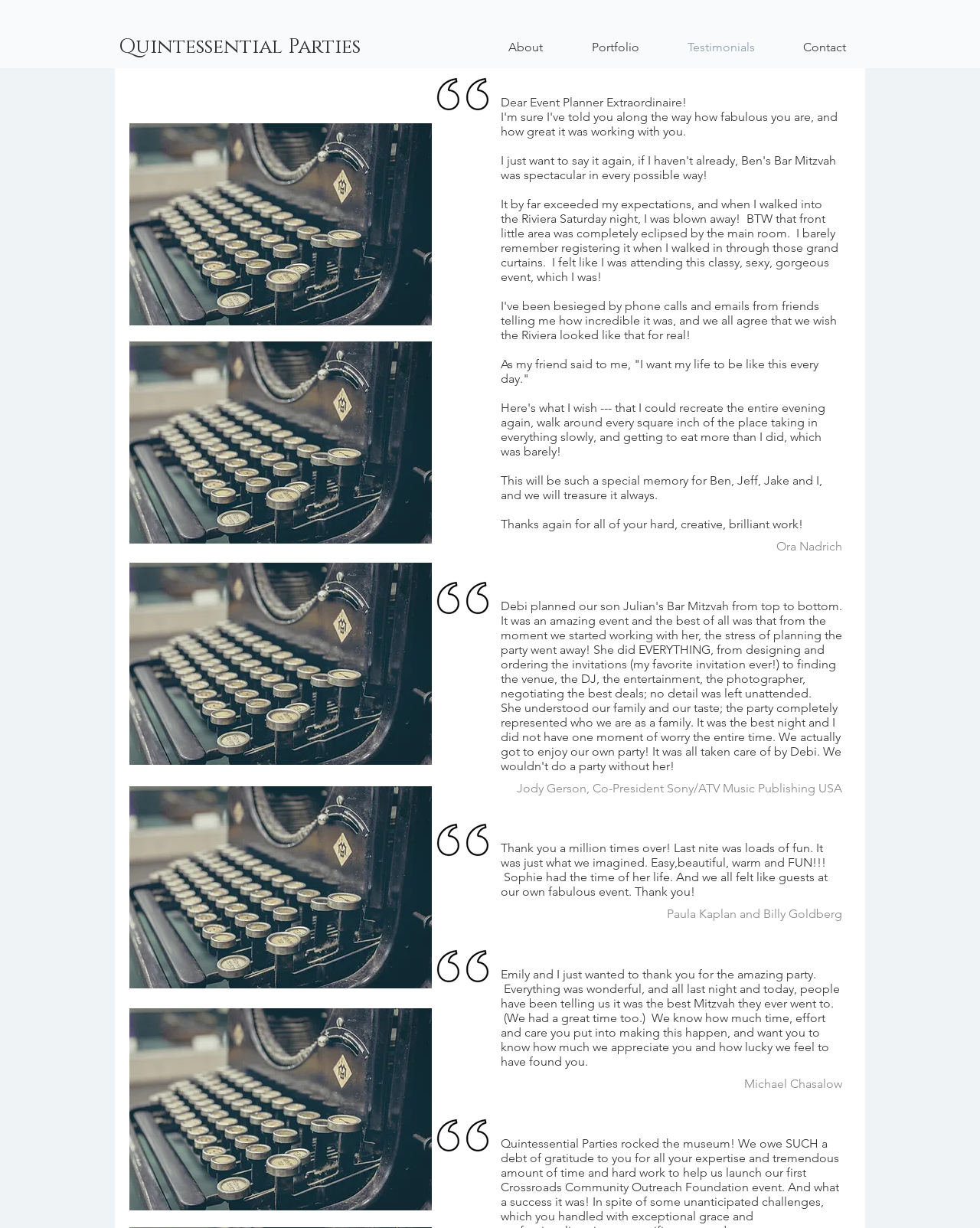Can you give a comprehensive explanation to the question given the content of the image?
What is the common theme among the testimonials on this webpage?

I read the testimonials and found that they all express appreciation and gratitude for the event planner's work, indicating that the common theme among them is appreciation for event planning.